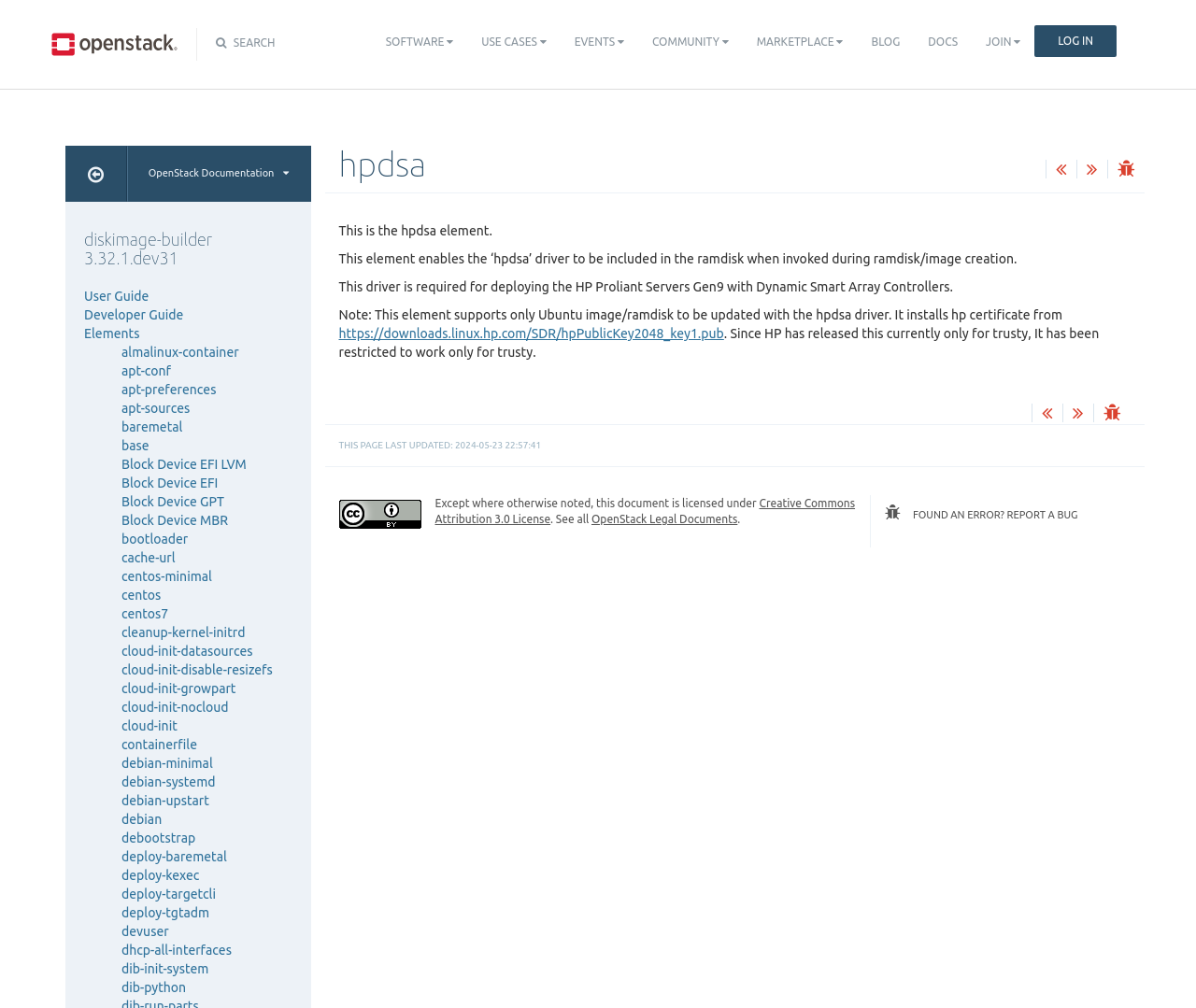Create an elaborate caption that covers all aspects of the webpage.

The webpage is a documentation page for hpdsa, a disk image builder. At the top, there is a navigation bar with links to various sections, including SOFTWARE, USE CASES, EVENTS, COMMUNITY, MARKETPLACE, BLOG, DOCS, and JOIN/LOG IN. Below the navigation bar, there is a heading "hpdsa" followed by a brief description of the hpdsa element.

The main content of the page is divided into several sections. The first section describes the hpdsa element, which enables the 'hpdsa' driver to be included in the ramdisk when invoked during ramdisk/image creation. This driver is required for deploying HP Proliant Servers Gen9 with Dynamic Smart Array Controllers. There is also a note that this element supports only Ubuntu image/ramdisk to be updated with the hpdsa driver.

Below this section, there are links to various related resources, including the hpPublicKey2048_key1.pub file. The page also displays the last updated date and time of the page.

On the right side of the page, there are links to other documentation pages, including User Guide, Developer Guide, Elements, and various other elements such as almalinux-container, apt-conf, and baremetal.

At the bottom of the page, there is a section with links to OpenStack Legal Documents and a Creative Commons Attribution 3.0 License. There is also an image of the Creative Commons Attribution 3.0 License. Additionally, there is a button to report a bug and a link to the diskimage-builder 3.32.1.dev31 documentation.